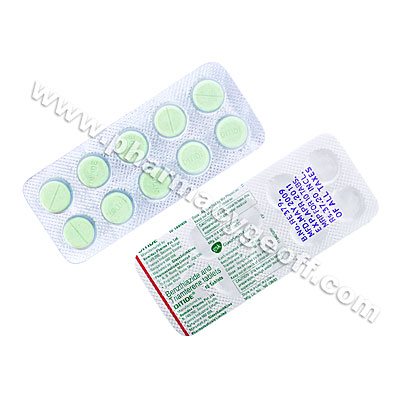With reference to the image, please provide a detailed answer to the following question: What is the dosage of Triamterene in the tablets?

The caption states that the blister pack contains Ditide tablets, which are a combination of Triamterene and Benzthiazide, dosed at 50mg and 25mg, respectively.